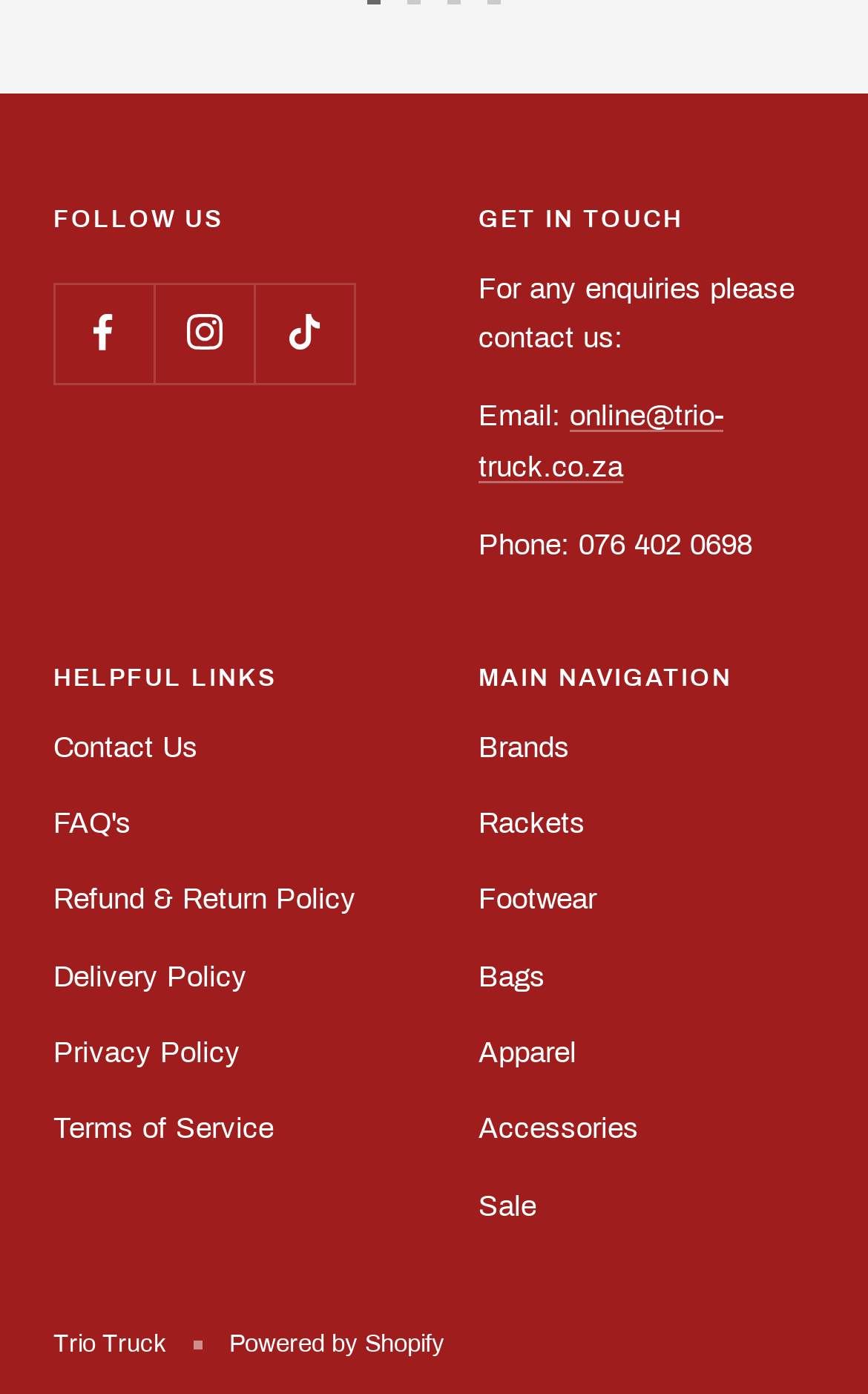Specify the bounding box coordinates of the area to click in order to follow the given instruction: "View Sale."

[0.551, 0.847, 0.618, 0.883]